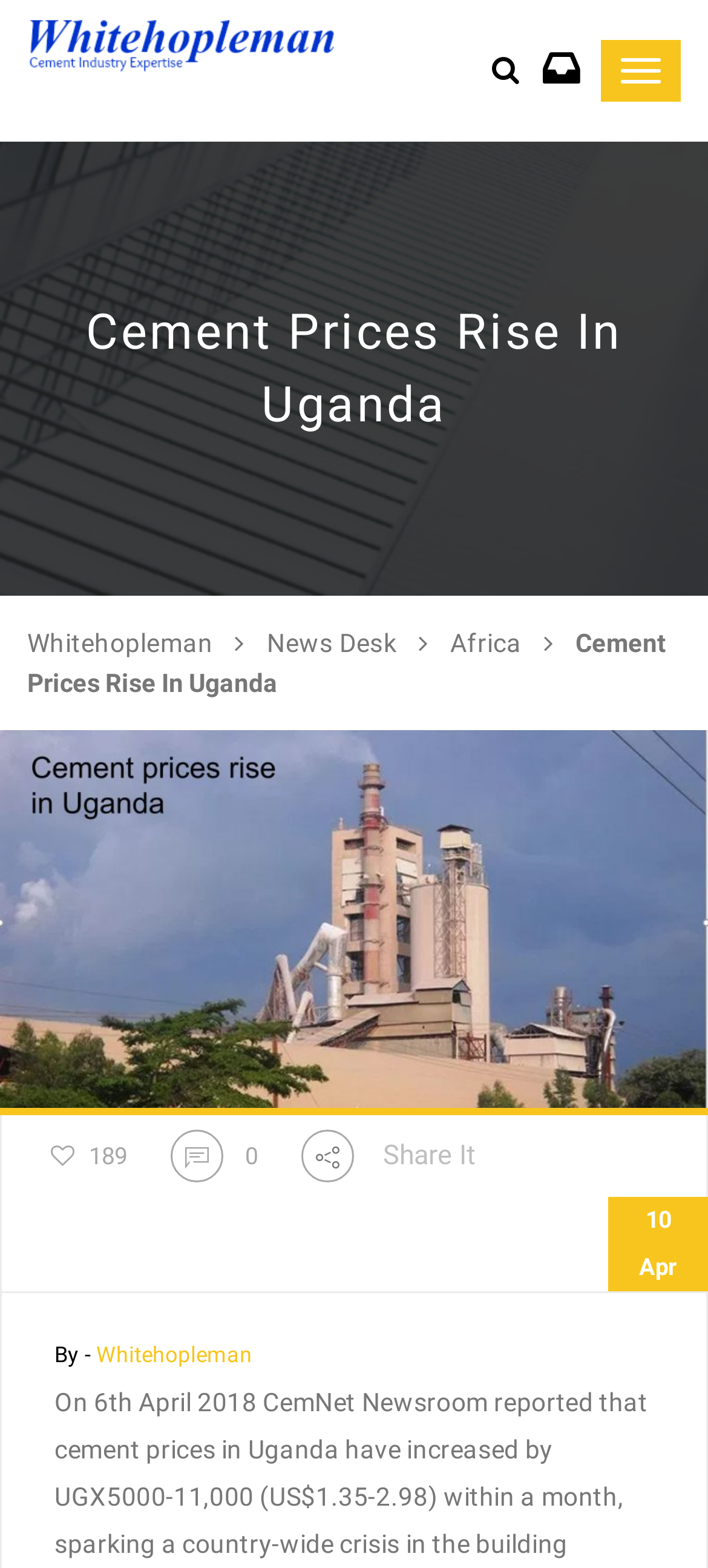What is the name of the website?
Please provide an in-depth and detailed response to the question.

I determined the name of the website by looking at the top-left corner of the webpage, where I found a link with the text 'Whitehopleman' and an image with the same name.